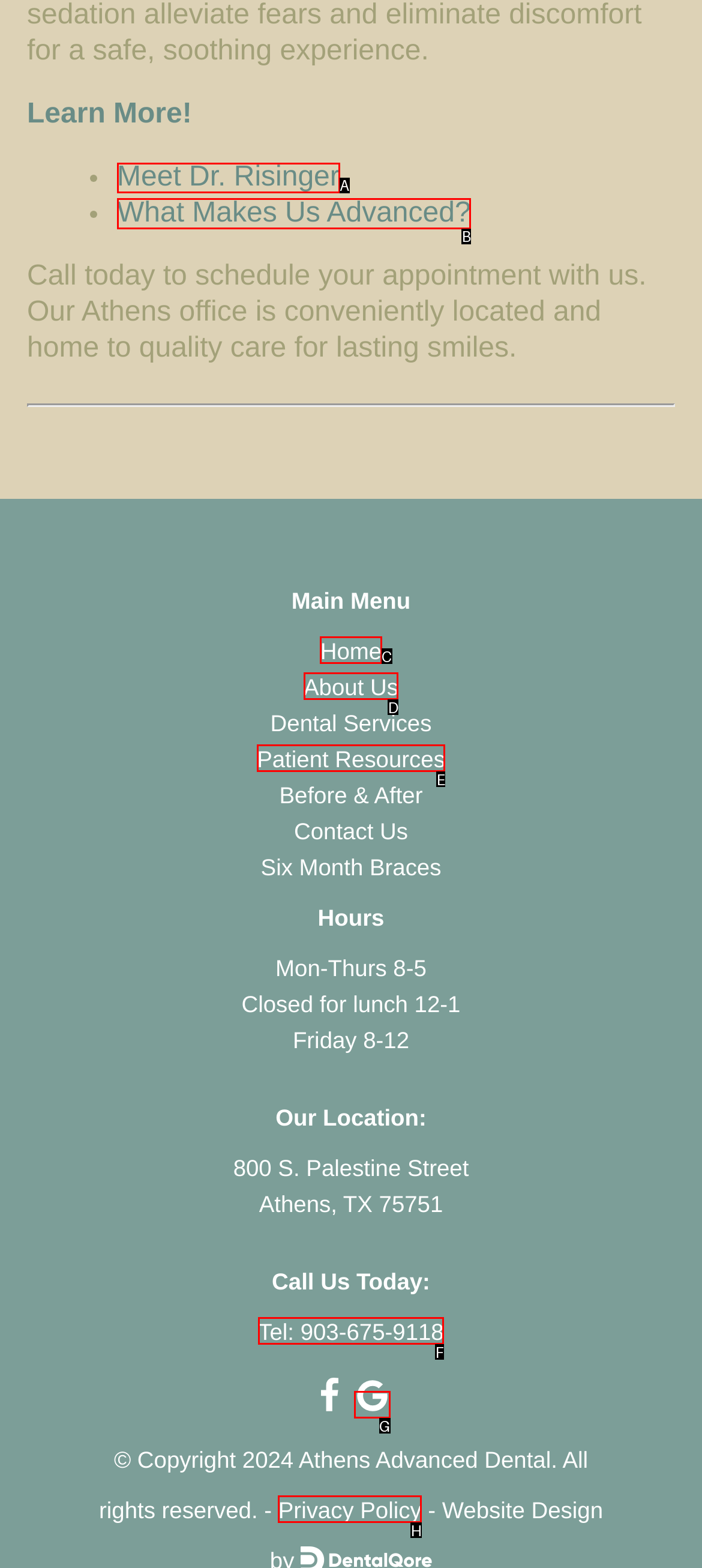Indicate the letter of the UI element that should be clicked to accomplish the task: Meet Dr. Risinger. Answer with the letter only.

A